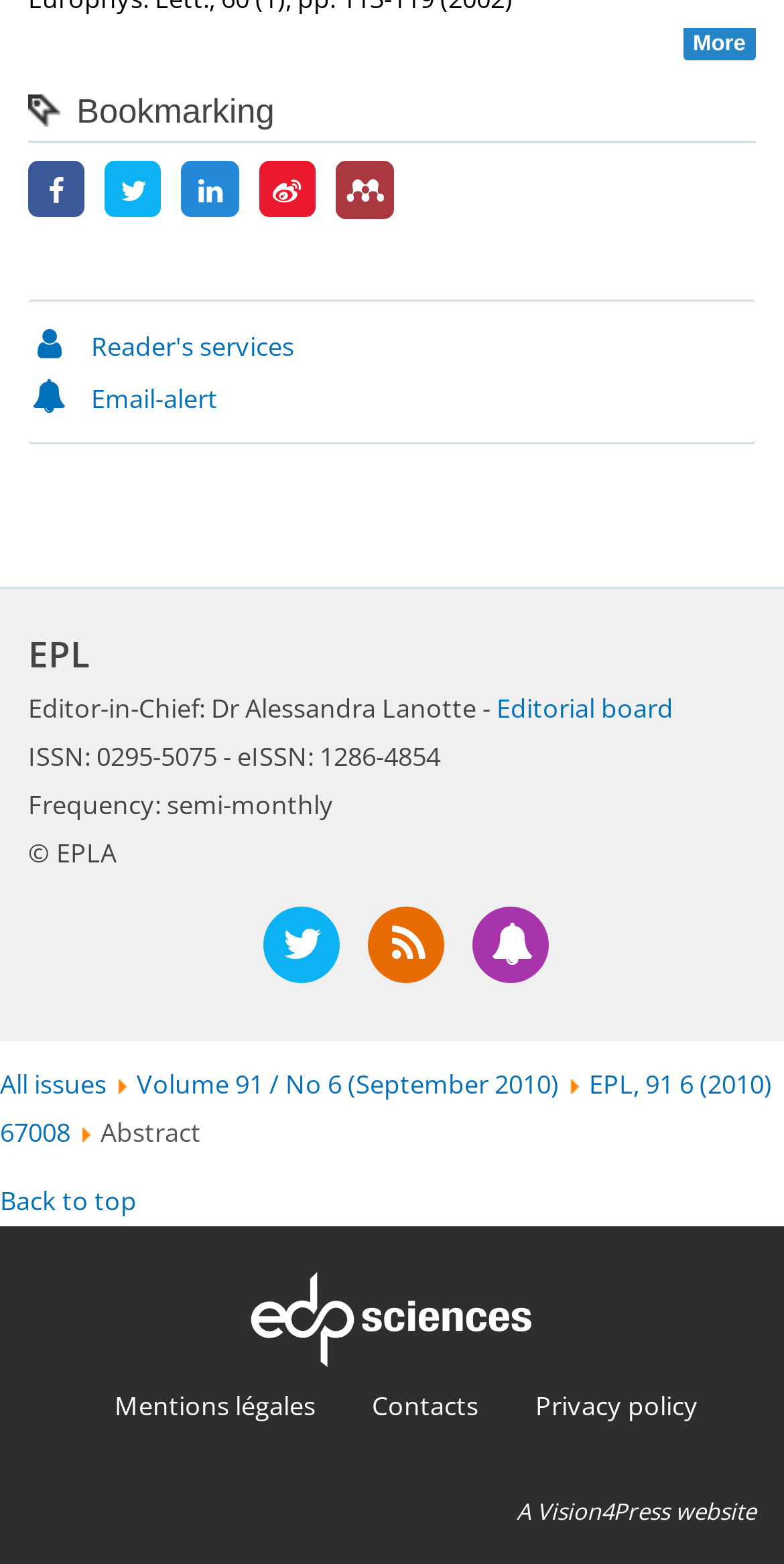Provide a one-word or short-phrase response to the question:
What is the name of the journal?

EPL